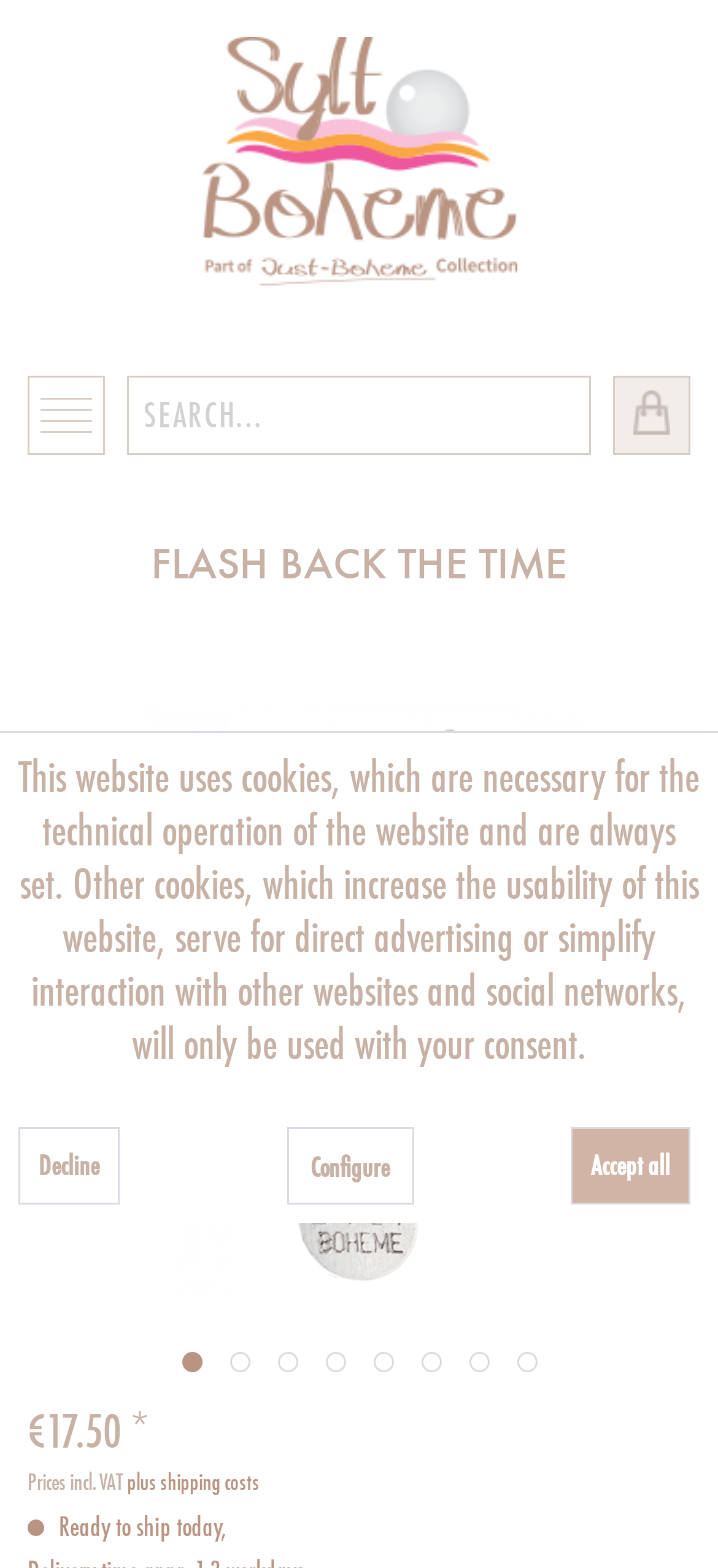Please identify the bounding box coordinates of the element that needs to be clicked to perform the following instruction: "Search for something".

[0.177, 0.24, 0.823, 0.29]